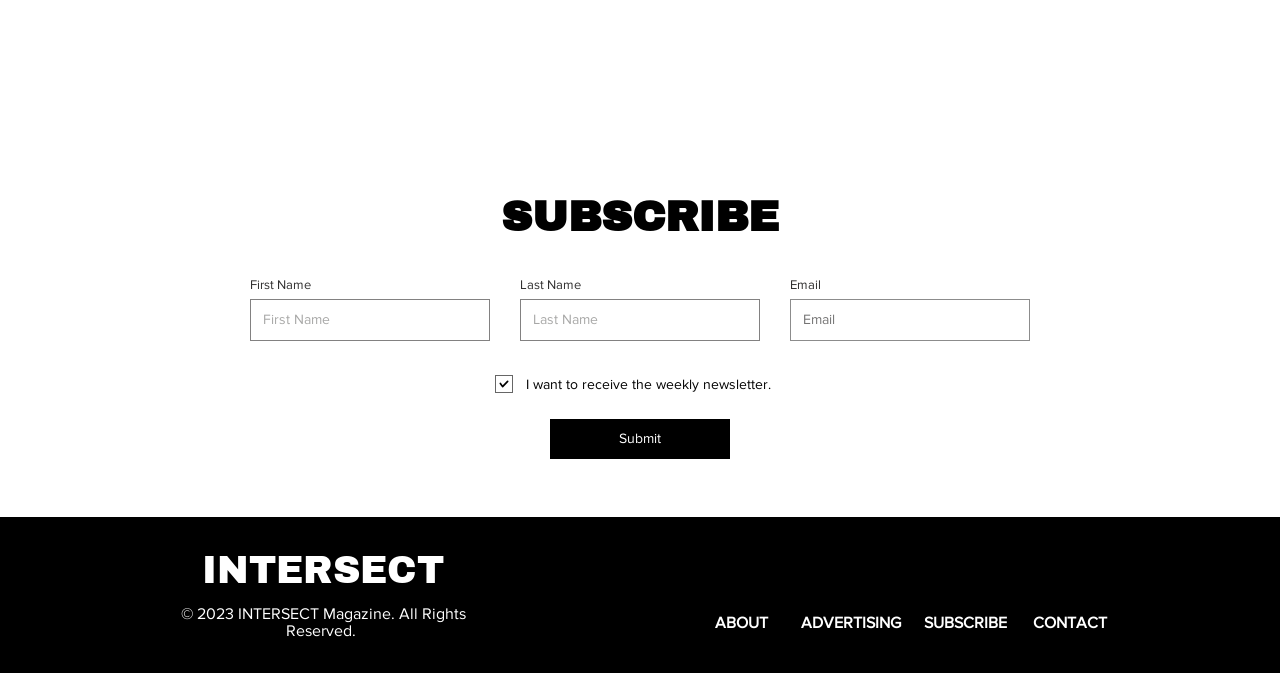Determine the coordinates of the bounding box for the clickable area needed to execute this instruction: "Enter email address".

[0.617, 0.444, 0.805, 0.507]